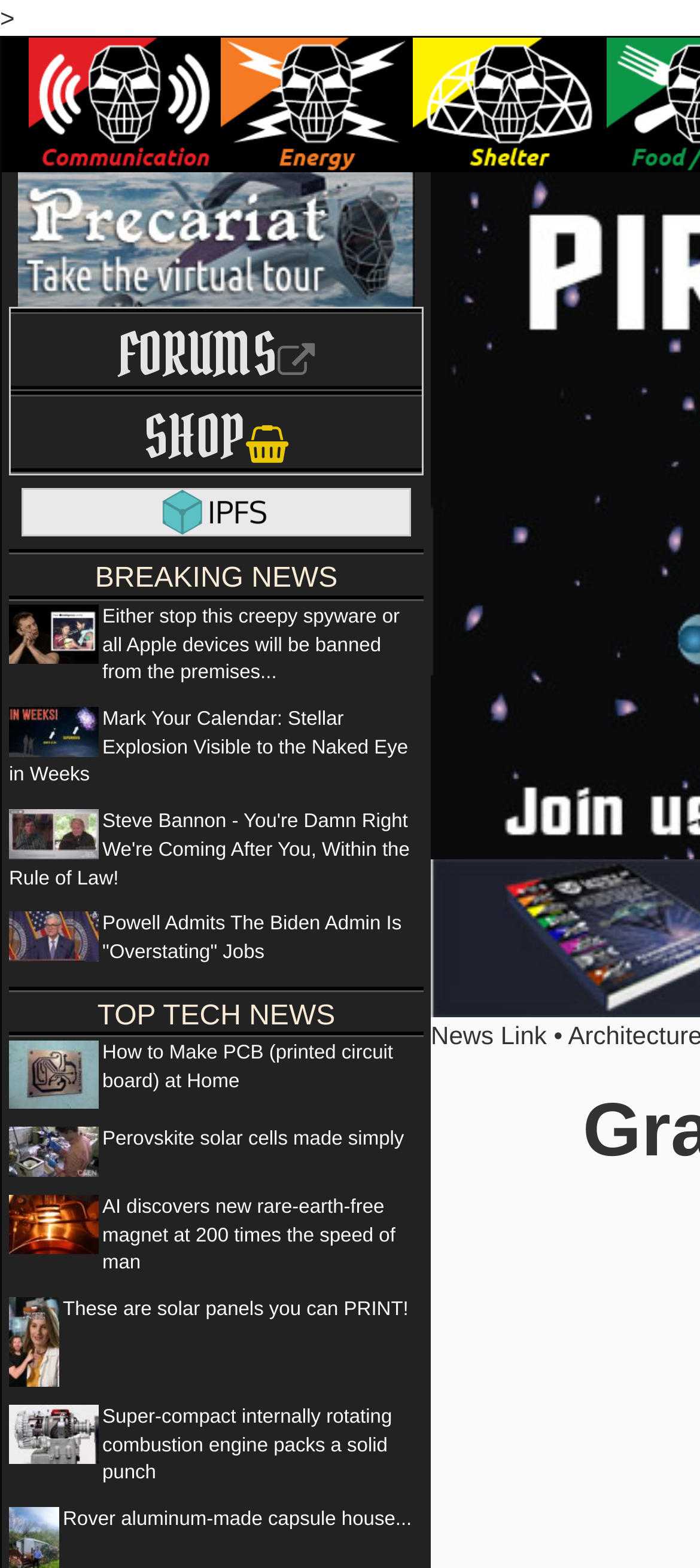Determine the bounding box coordinates of the clickable region to follow the instruction: "Check the news about Steve Bannon".

[0.013, 0.517, 0.585, 0.567]